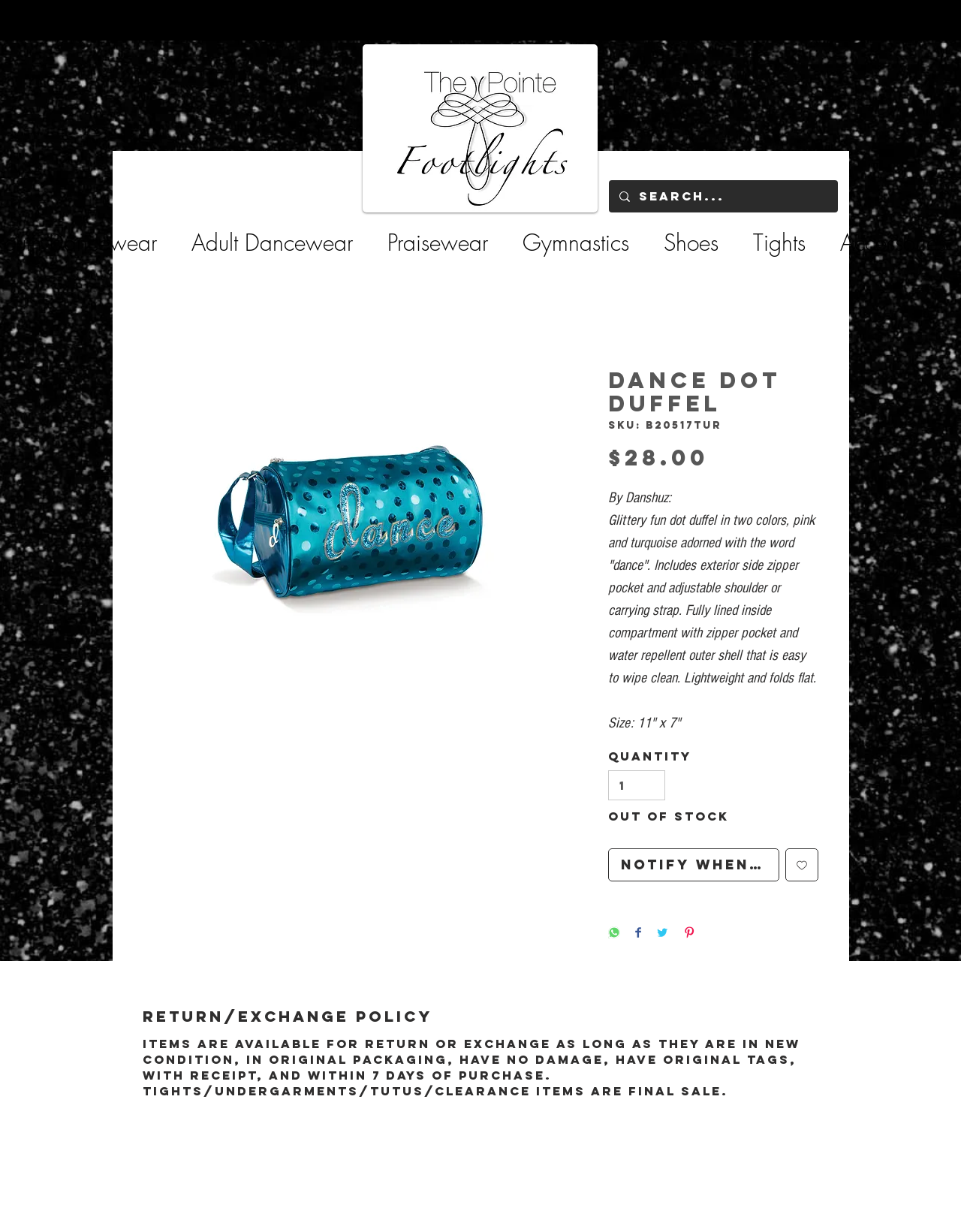Please determine the bounding box coordinates of the clickable area required to carry out the following instruction: "View product details". The coordinates must be four float numbers between 0 and 1, represented as [left, top, right, bottom].

[0.633, 0.299, 0.852, 0.337]